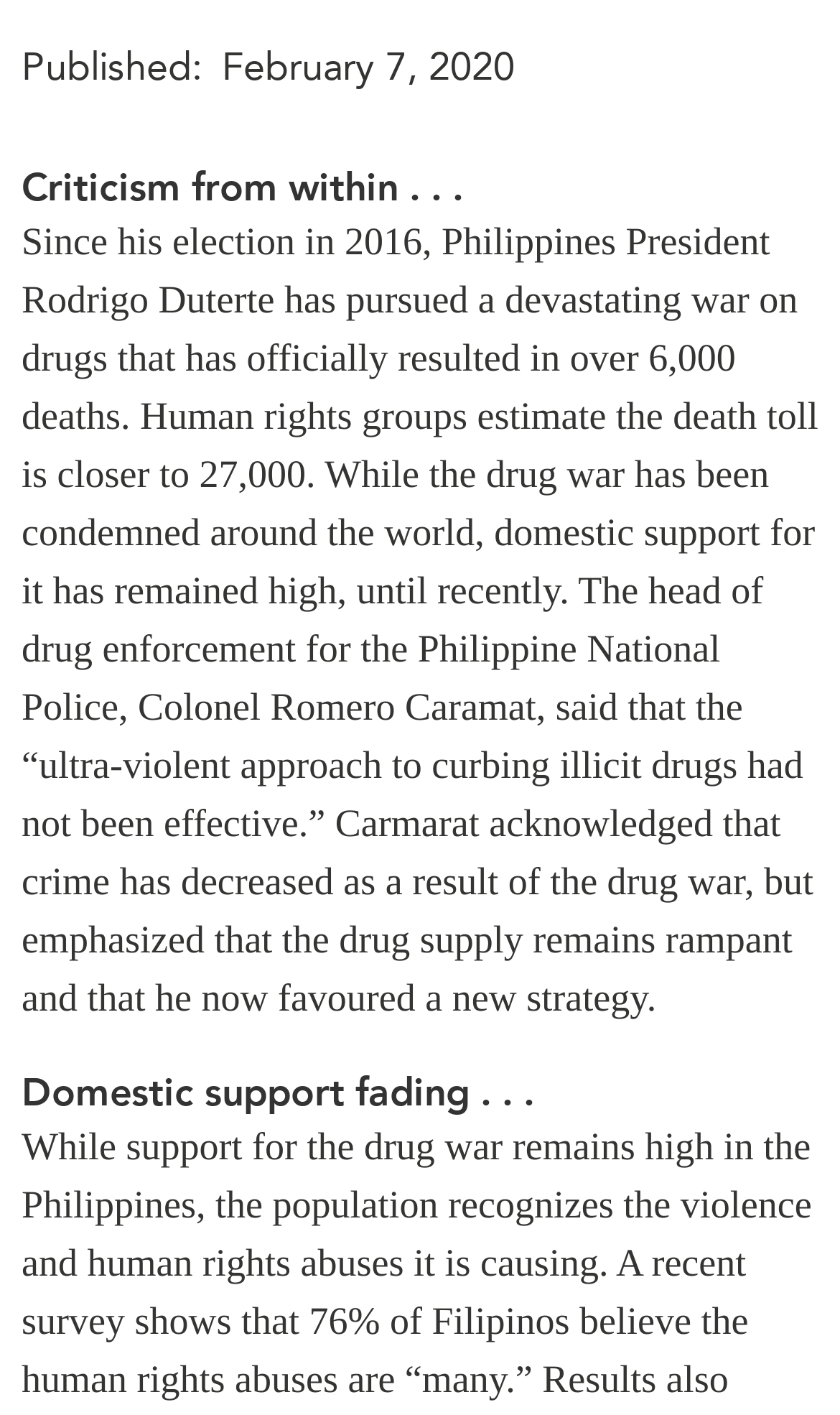Using the description "alt="TTA Logo"", predict the bounding box of the relevant HTML element.

None